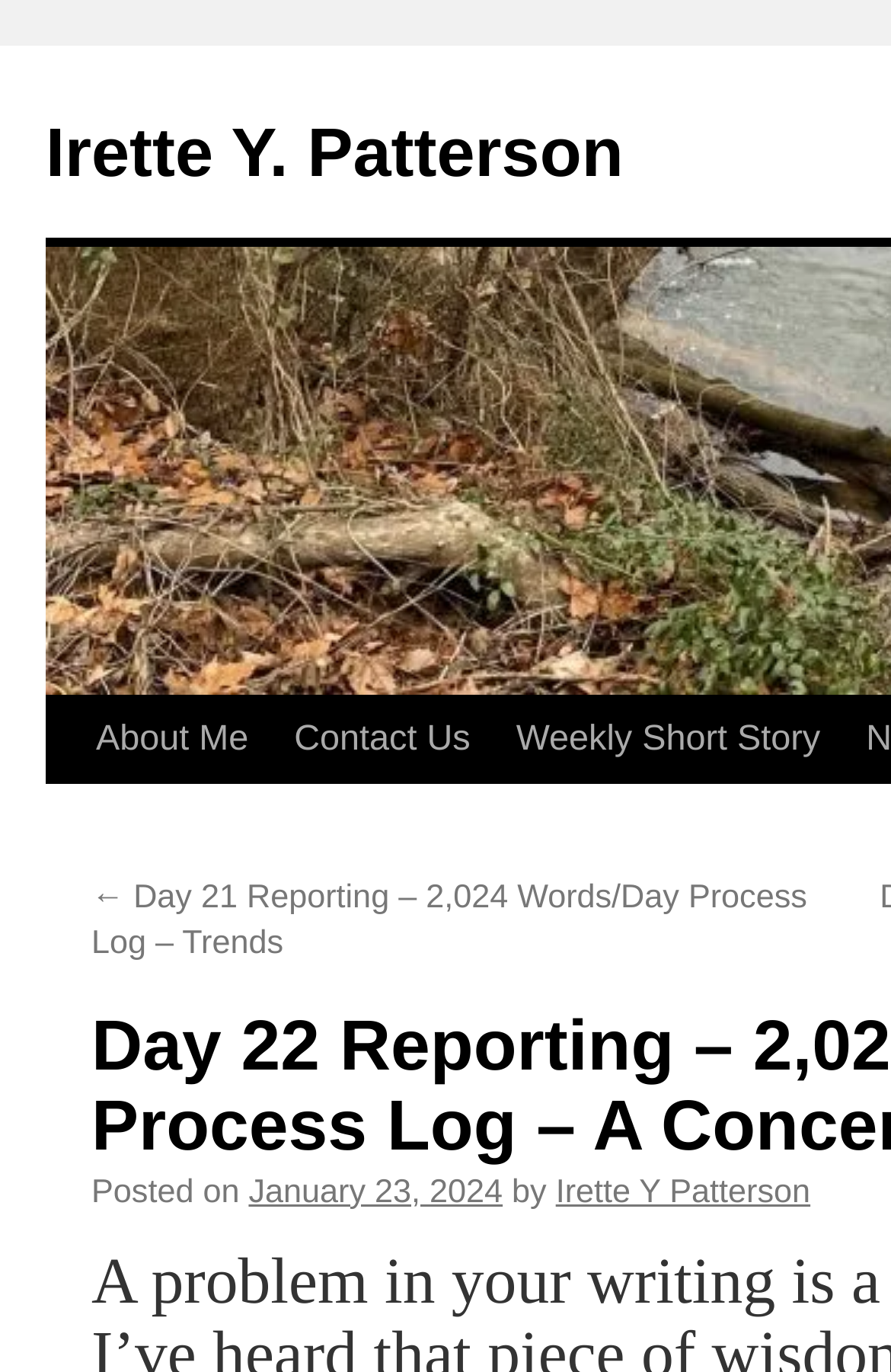Please provide a brief answer to the question using only one word or phrase: 
What is the previous day's reporting page?

Day 21 Reporting